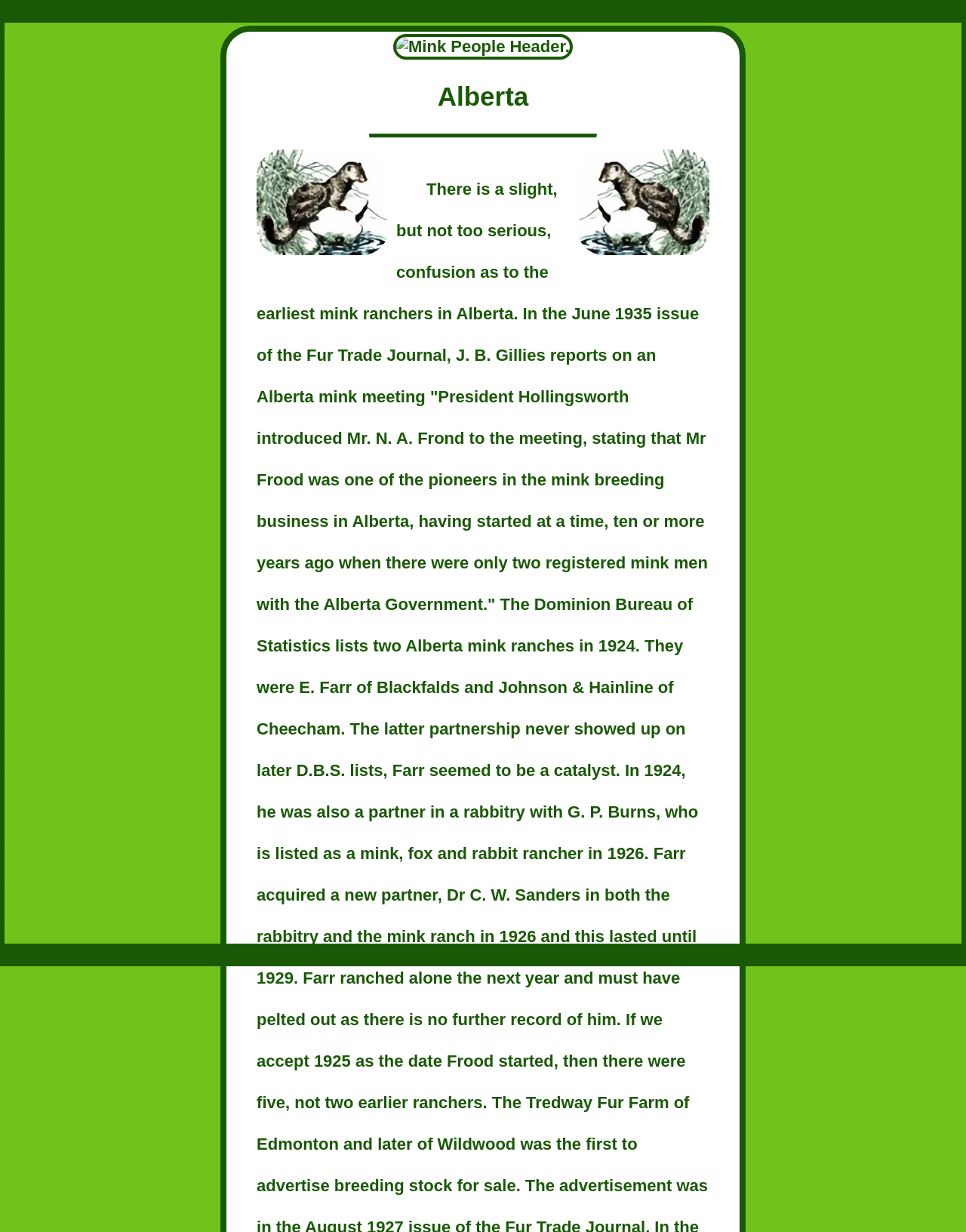How many images of mink are on this webpage?
Answer the question using a single word or phrase, according to the image.

Two